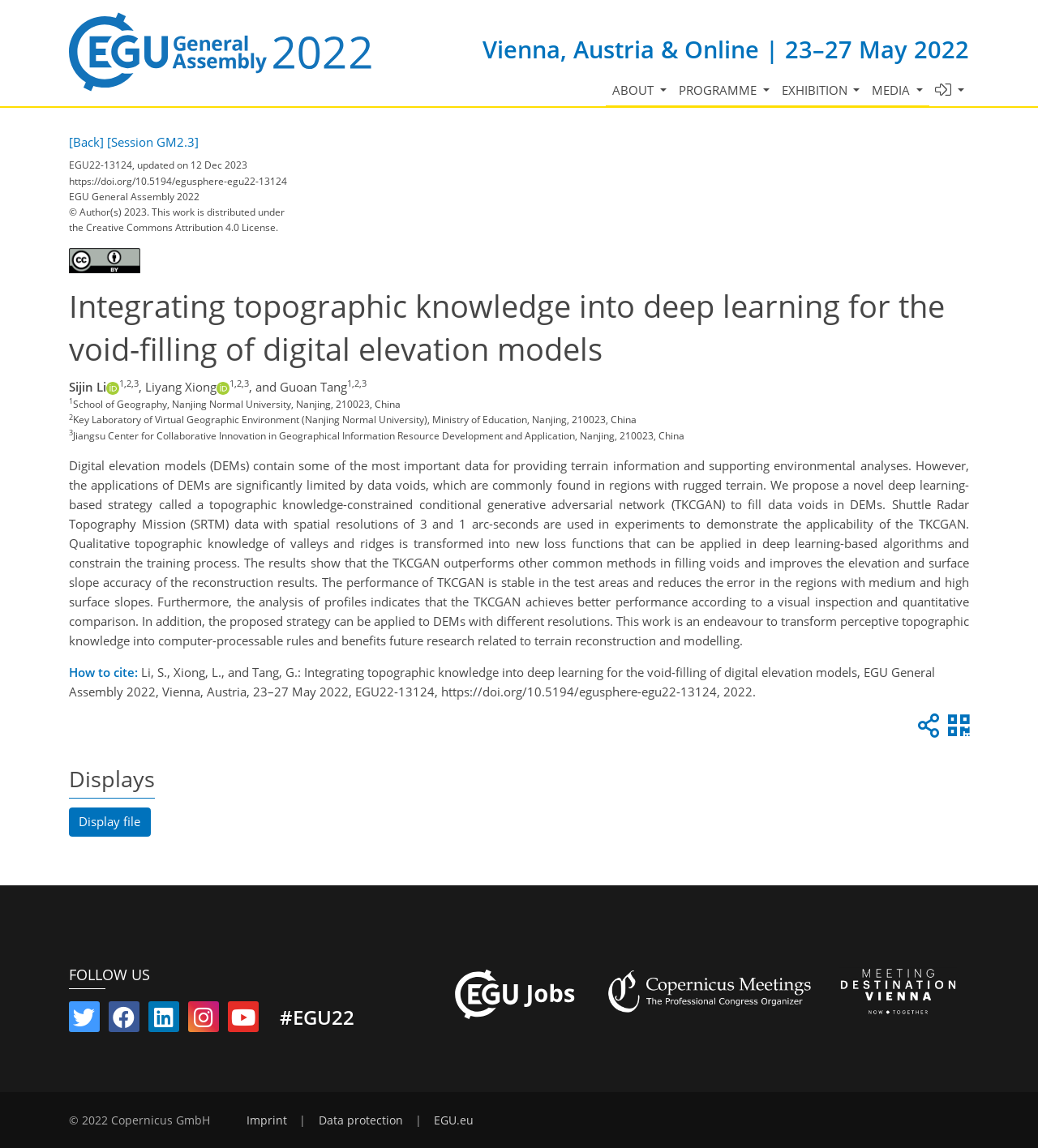Who are the authors of the presentation?
Using the image provided, answer with just one word or phrase.

Sijin Li, Liyang Xiong, and Guoan Tang